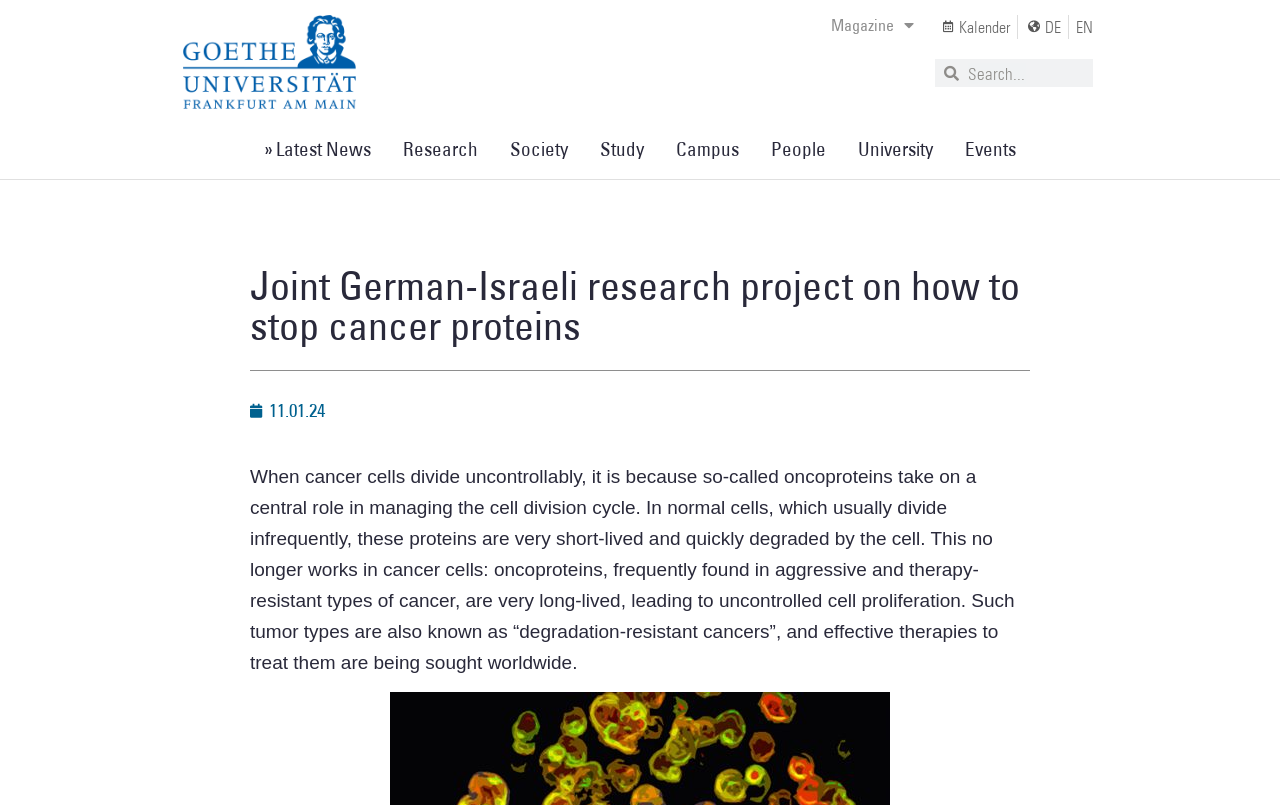Identify the bounding box coordinates for the element you need to click to achieve the following task: "View the calendar". Provide the bounding box coordinates as four float numbers between 0 and 1, in the form [left, top, right, bottom].

[0.734, 0.019, 0.789, 0.048]